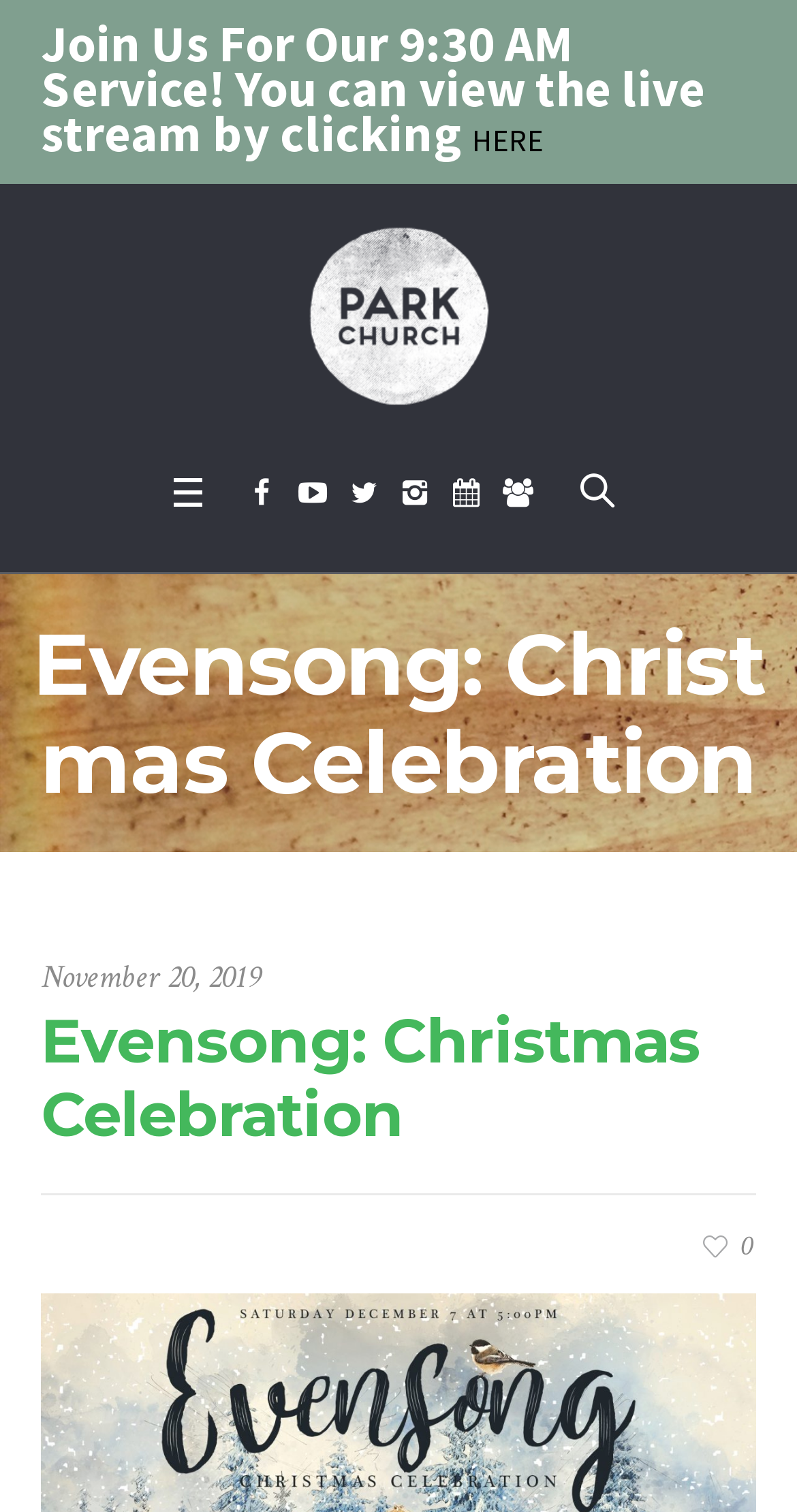What is the time of the service?
Refer to the image and offer an in-depth and detailed answer to the question.

The question is asking about the time of the service mentioned on the webpage. By looking at the StaticText element with the text 'Join Us For Our 9:30 AM Service!', we can determine that the time of the service is 9:30 AM.